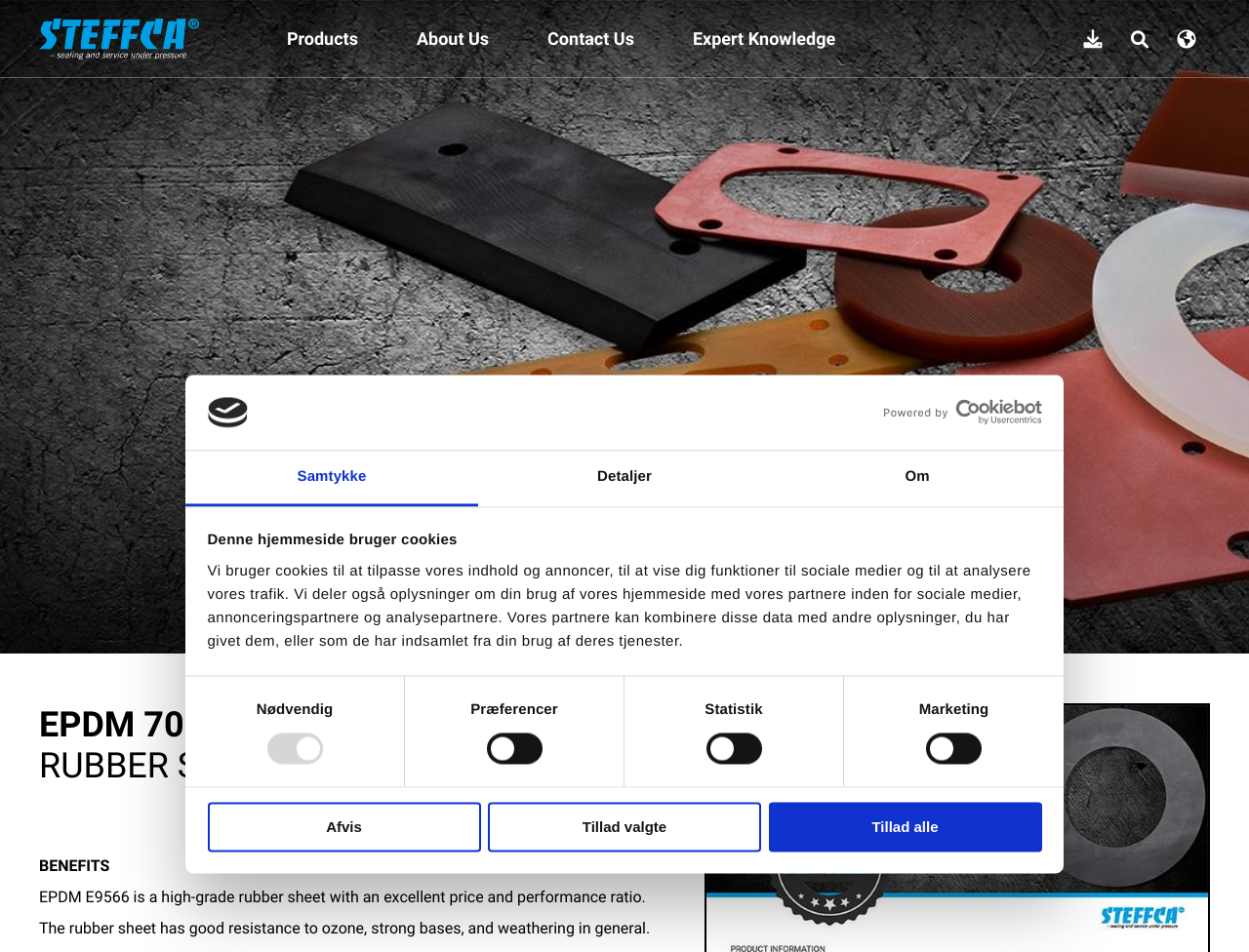Answer the question with a single word or phrase: 
How many tabs are available in the cookie consent section?

3